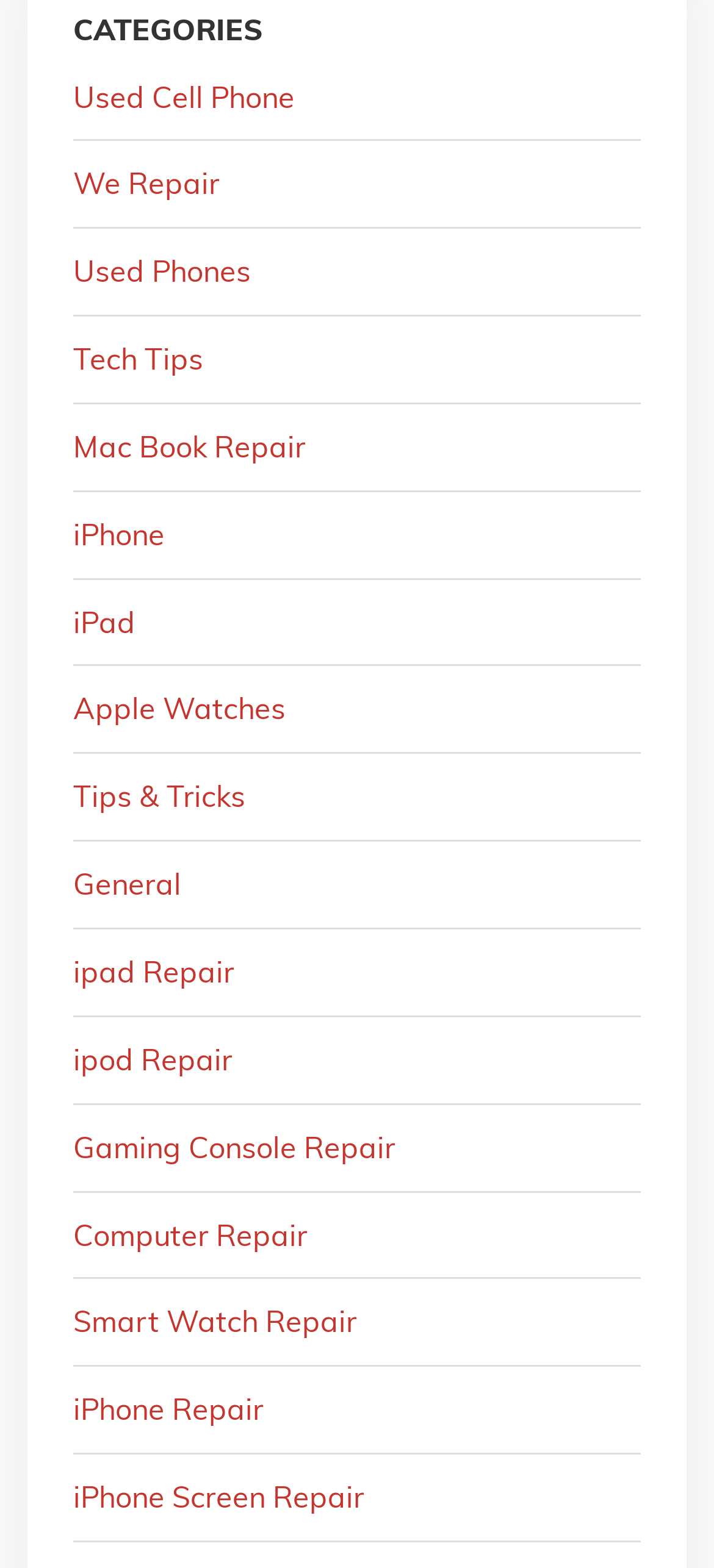Please give the bounding box coordinates of the area that should be clicked to fulfill the following instruction: "Explore iPad Repair". The coordinates should be in the format of four float numbers from 0 to 1, i.e., [left, top, right, bottom].

[0.103, 0.593, 0.897, 0.647]